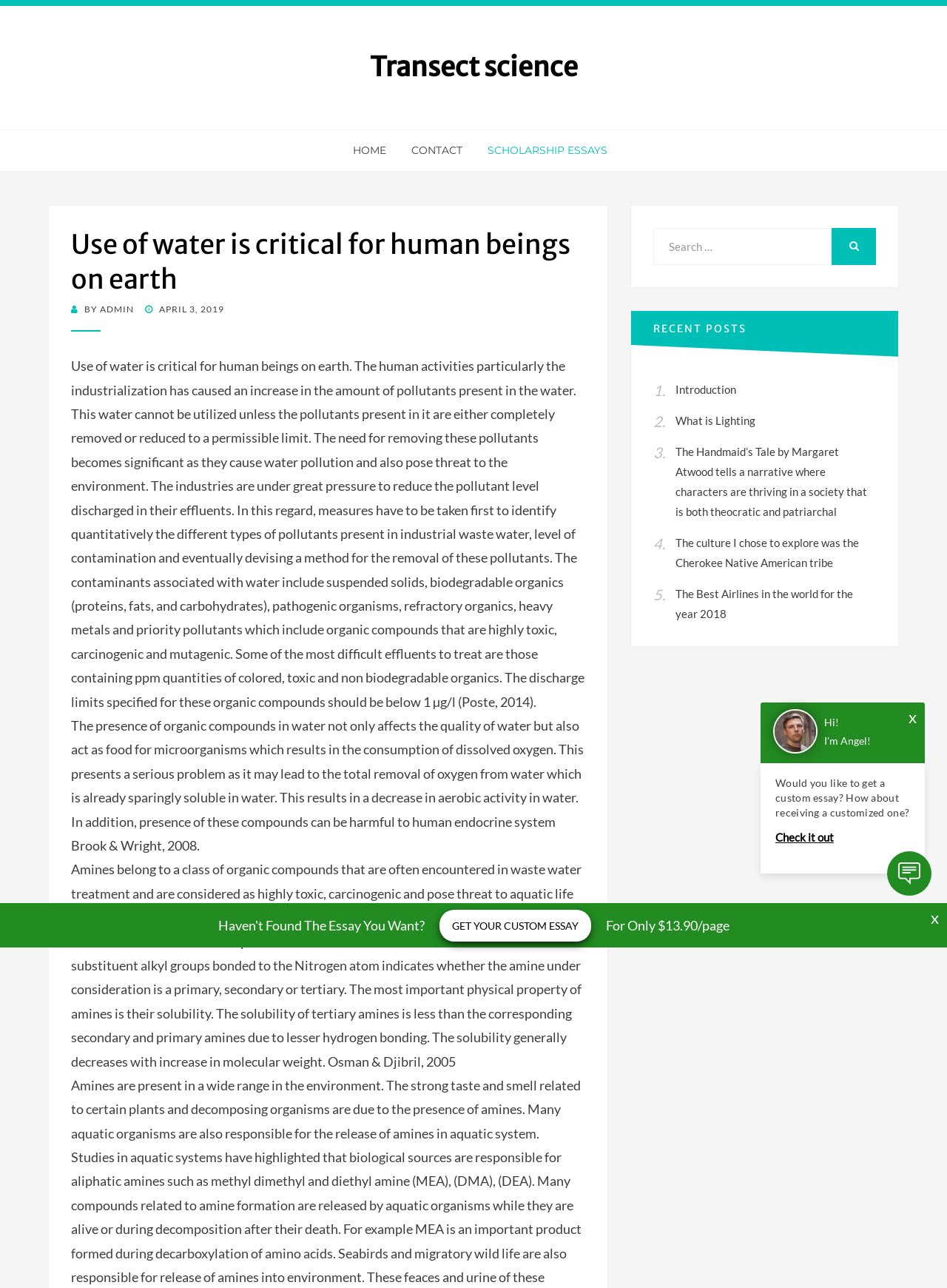What is the purpose of the search box?
Provide a detailed answer to the question, using the image to inform your response.

The purpose of the search box is to search for essays as indicated by the 'Search for:' label on the webpage.